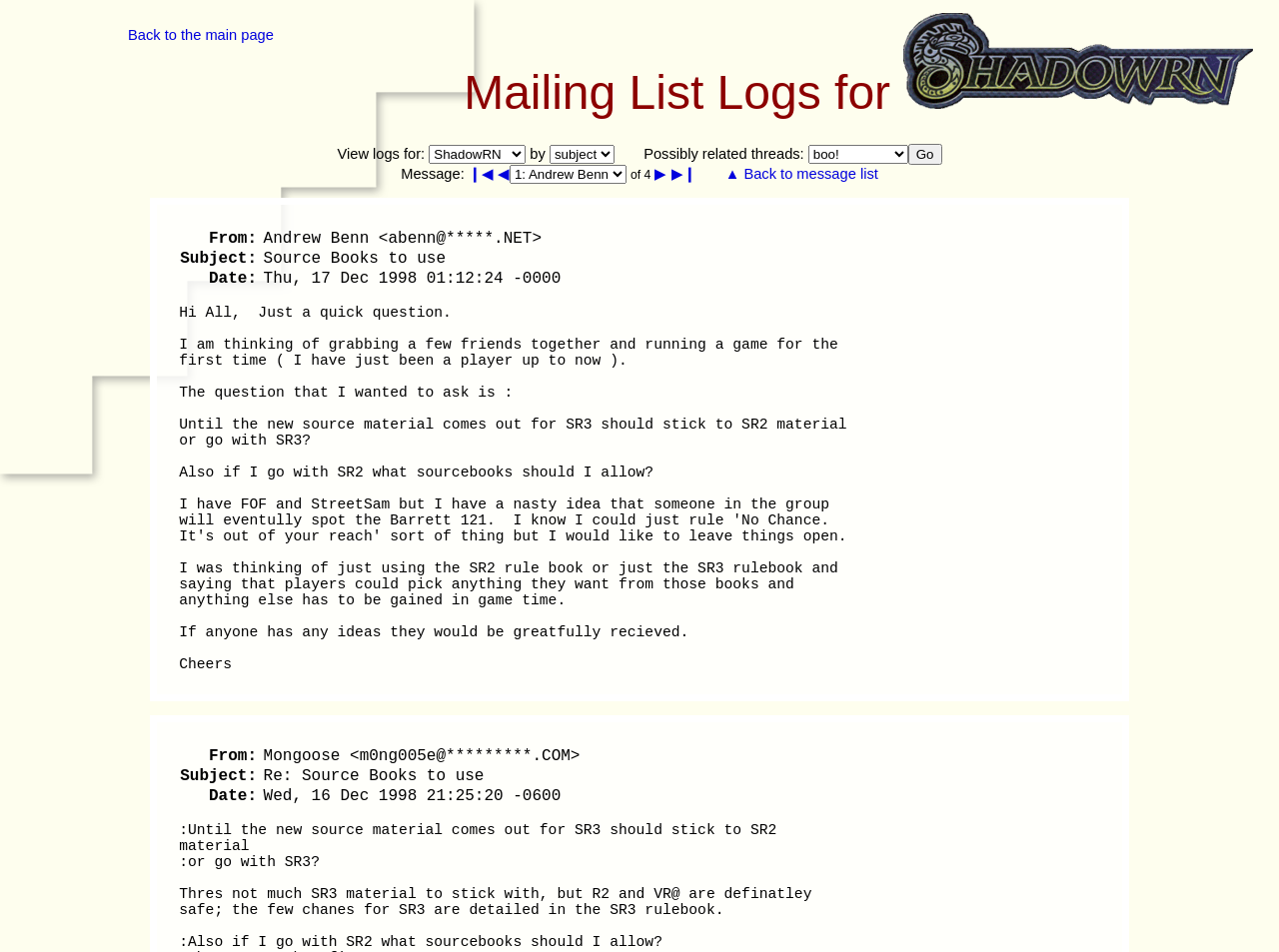Kindly determine the bounding box coordinates for the clickable area to achieve the given instruction: "Go back to the main page".

[0.1, 0.029, 0.214, 0.046]